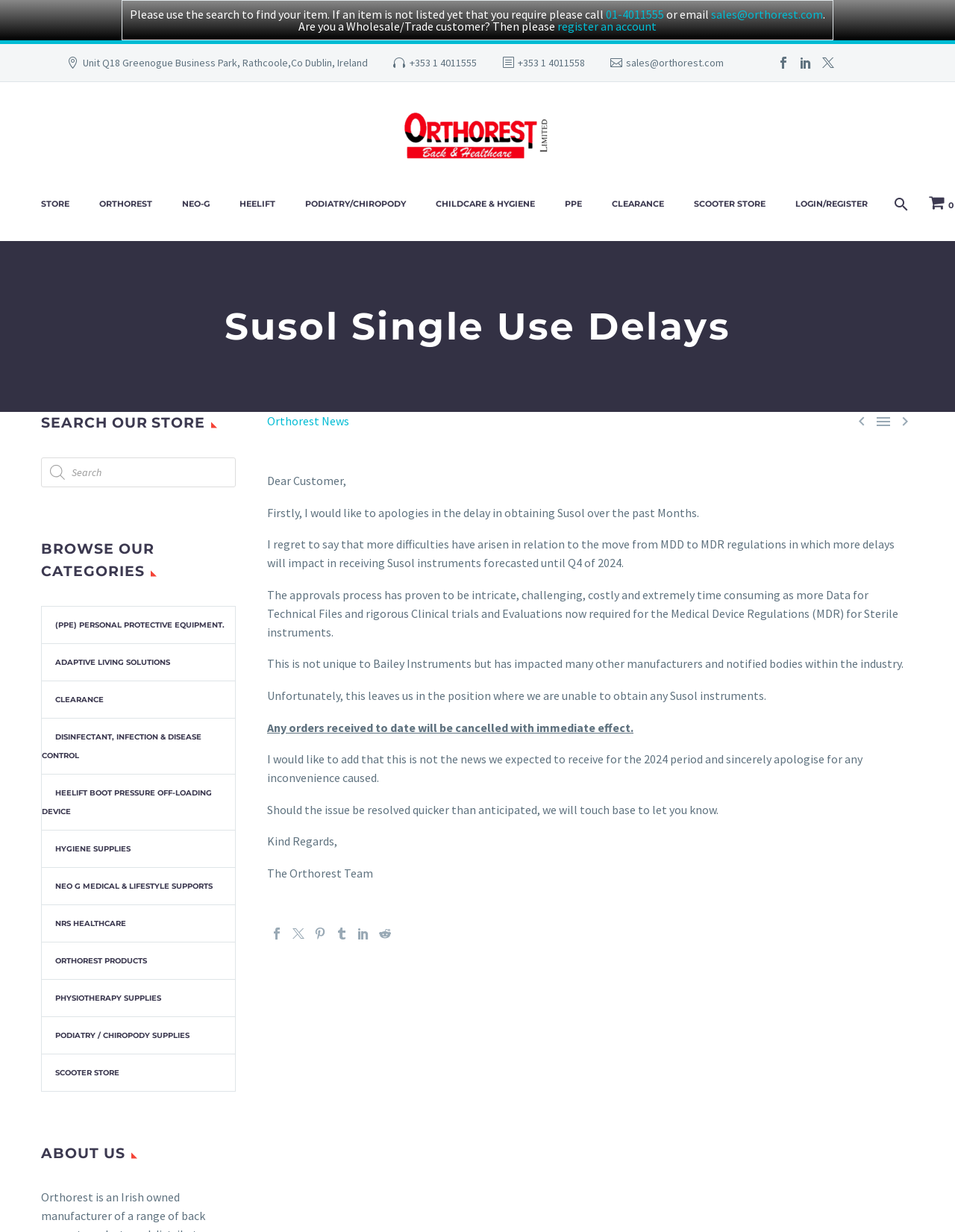Provide a one-word or short-phrase response to the question:
What categories can be browsed?

PPE, Adaptive Living Solutions, etc.